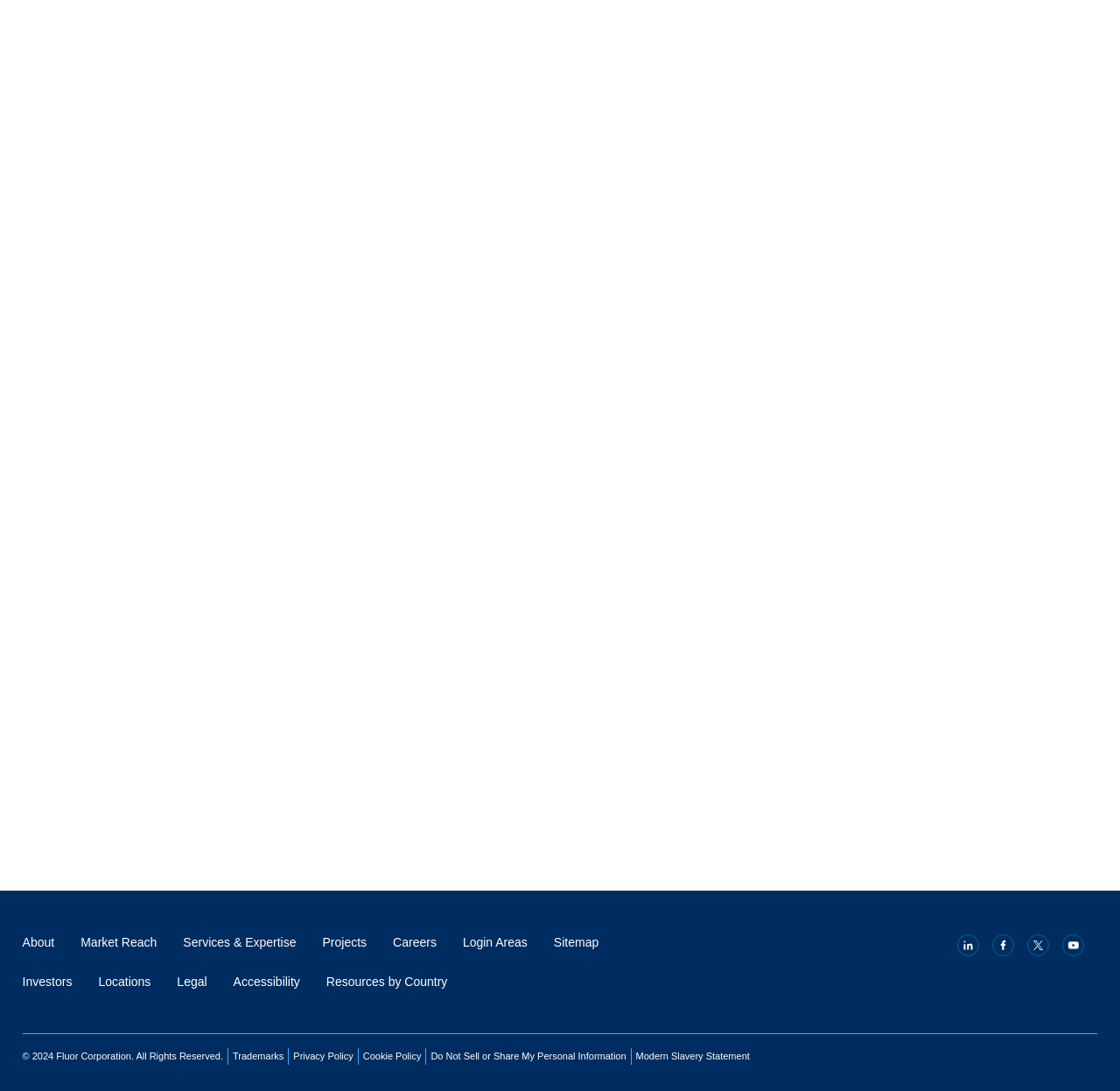Please provide the bounding box coordinate of the region that matches the element description: Services & Expertise. Coordinates should be in the format (top-left x, top-left y, bottom-right x, bottom-right y) and all values should be between 0 and 1.

[0.164, 0.858, 0.264, 0.87]